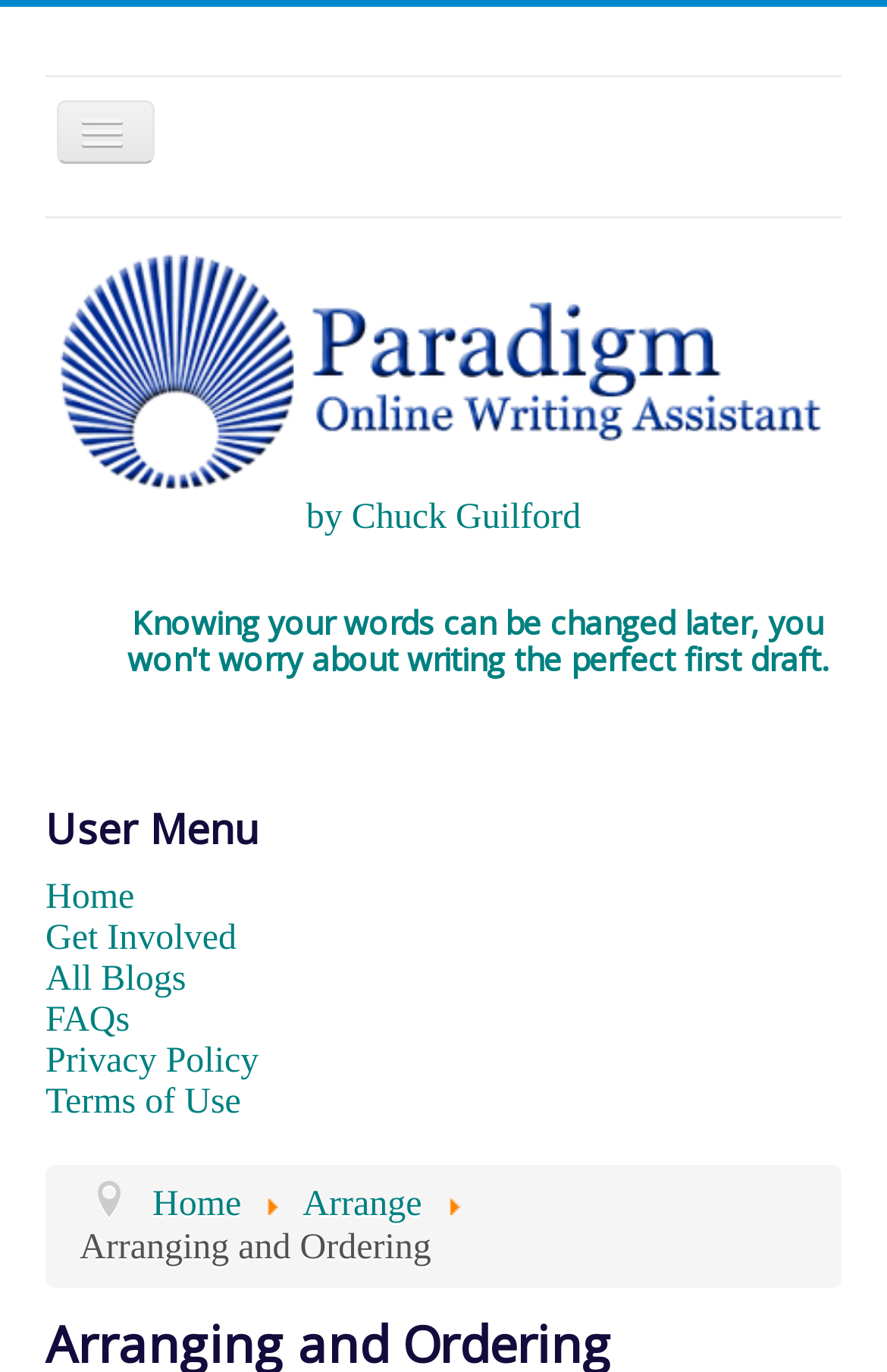Answer the question with a single word or phrase: 
What is the theme of the quote on the webpage?

Writing without worrying about perfection